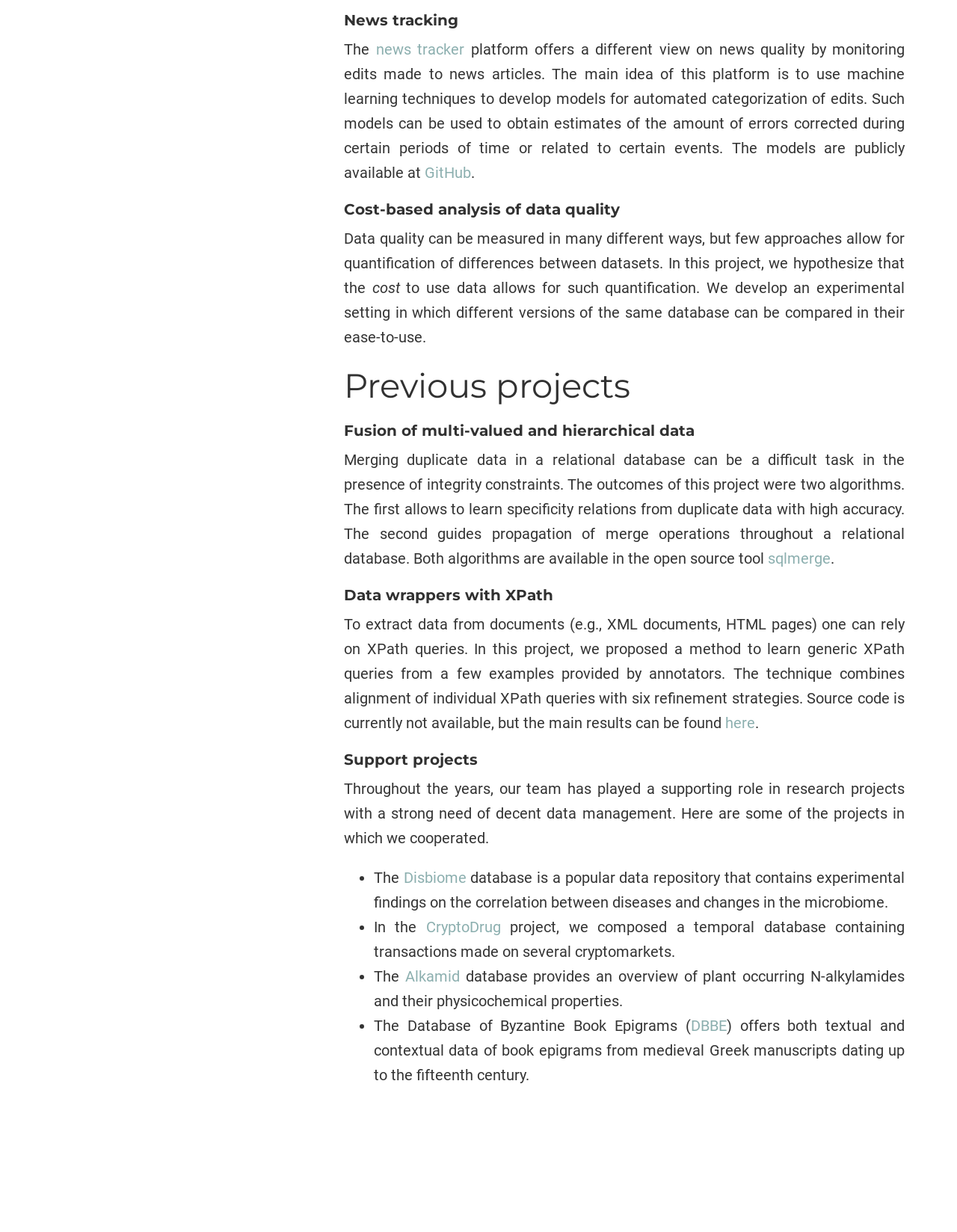Find the UI element described as: "news tracker" and predict its bounding box coordinates. Ensure the coordinates are four float numbers between 0 and 1, [left, top, right, bottom].

[0.393, 0.032, 0.485, 0.047]